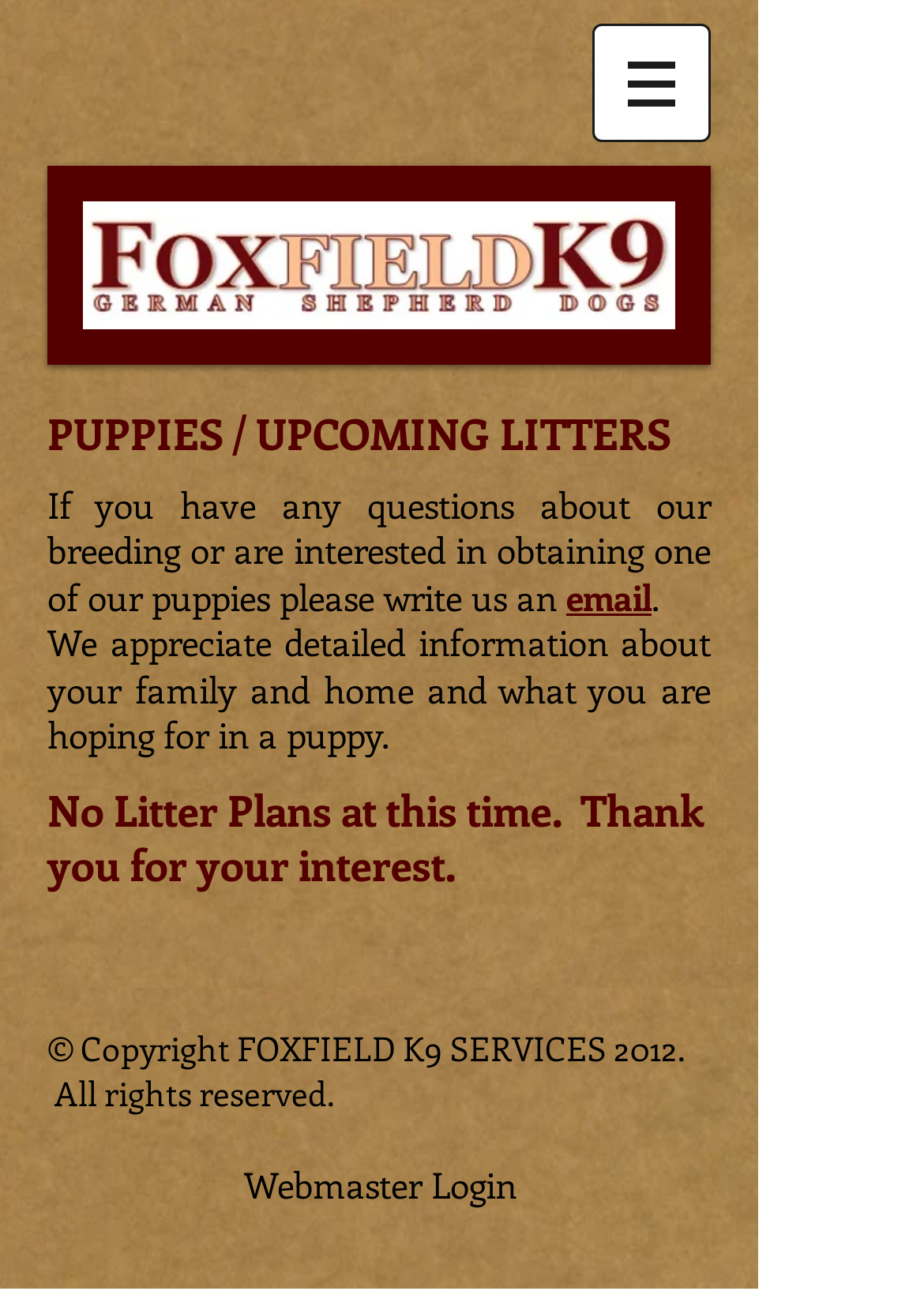Is there a login section for webmasters?
From the screenshot, supply a one-word or short-phrase answer.

Yes